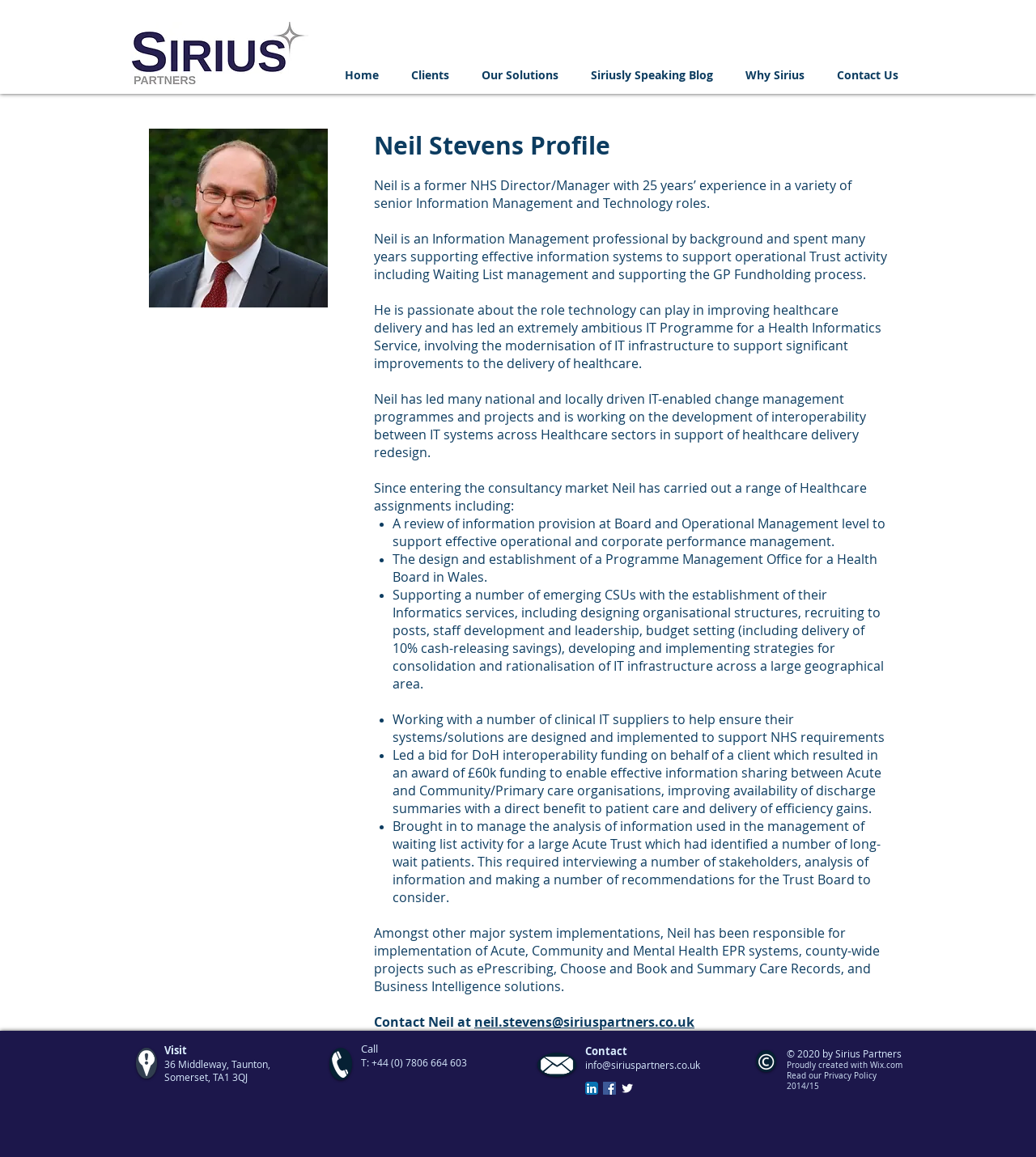Locate the bounding box coordinates of the segment that needs to be clicked to meet this instruction: "Click the Twitter Follow button".

[0.739, 0.019, 0.874, 0.033]